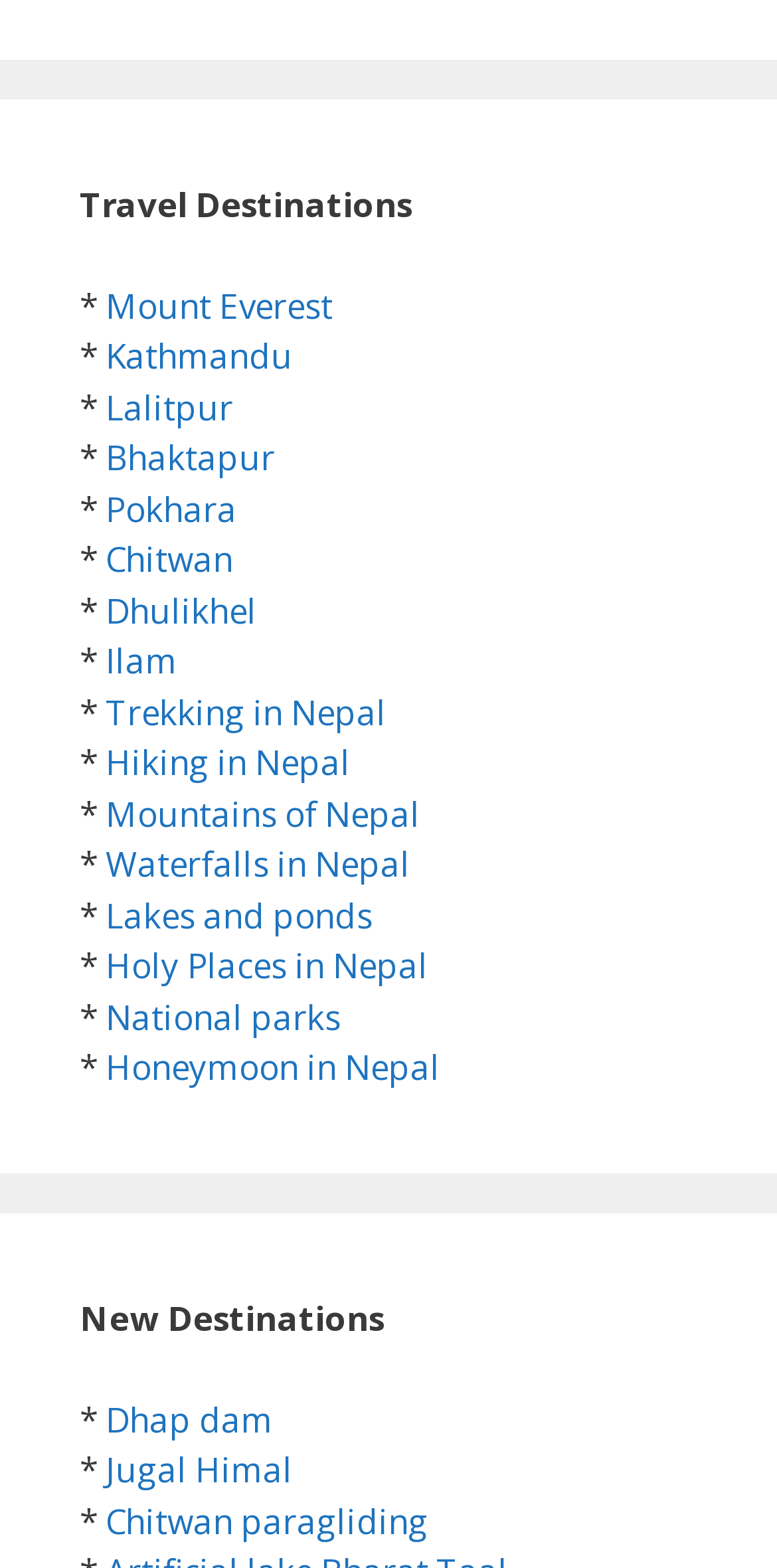What is the last travel destination listed under 'New Destinations'?
Give a detailed explanation using the information visible in the image.

I looked at the links under the 'New Destinations' section and the last one is 'Chitwan paragliding', which is the last travel destination listed under that section.